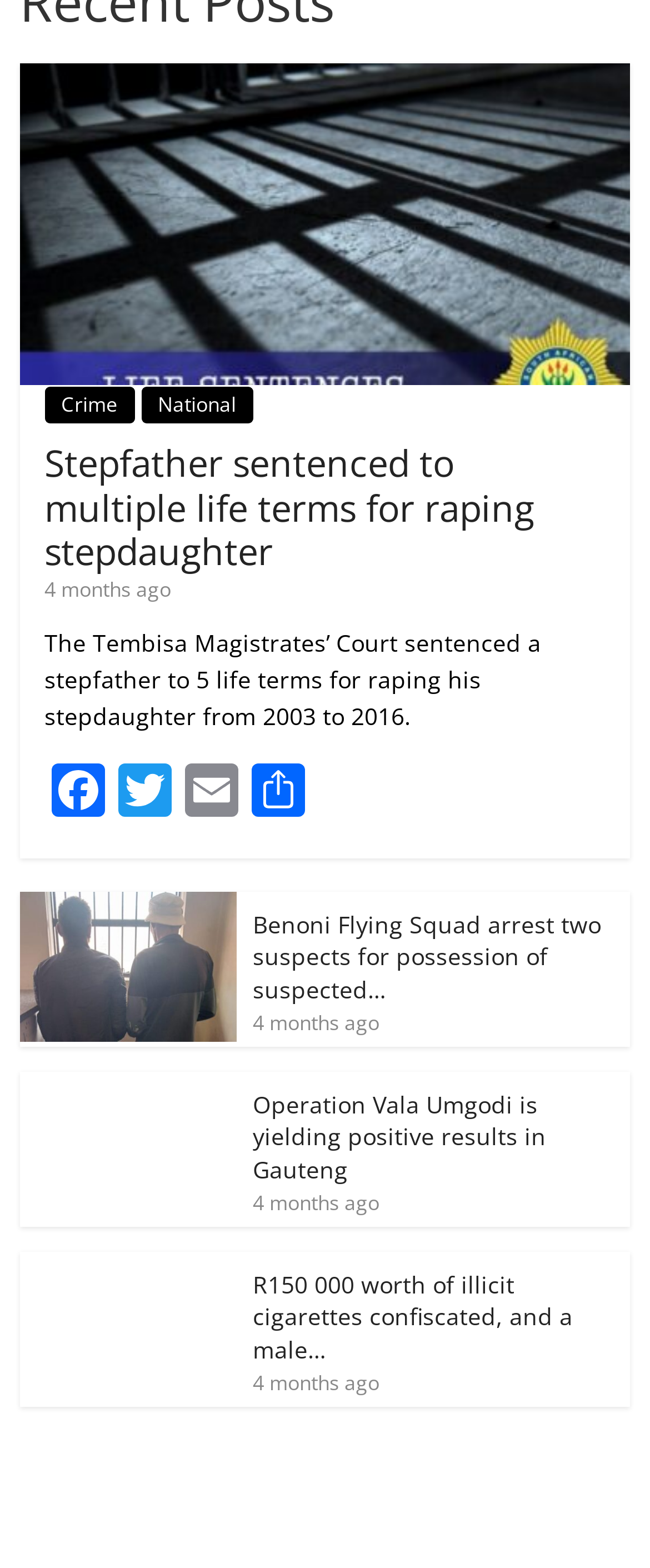How many months ago was the first news article published?
Please provide a comprehensive answer based on the information in the image.

The first news article has a static text '4 months ago' which indicates when it was published.